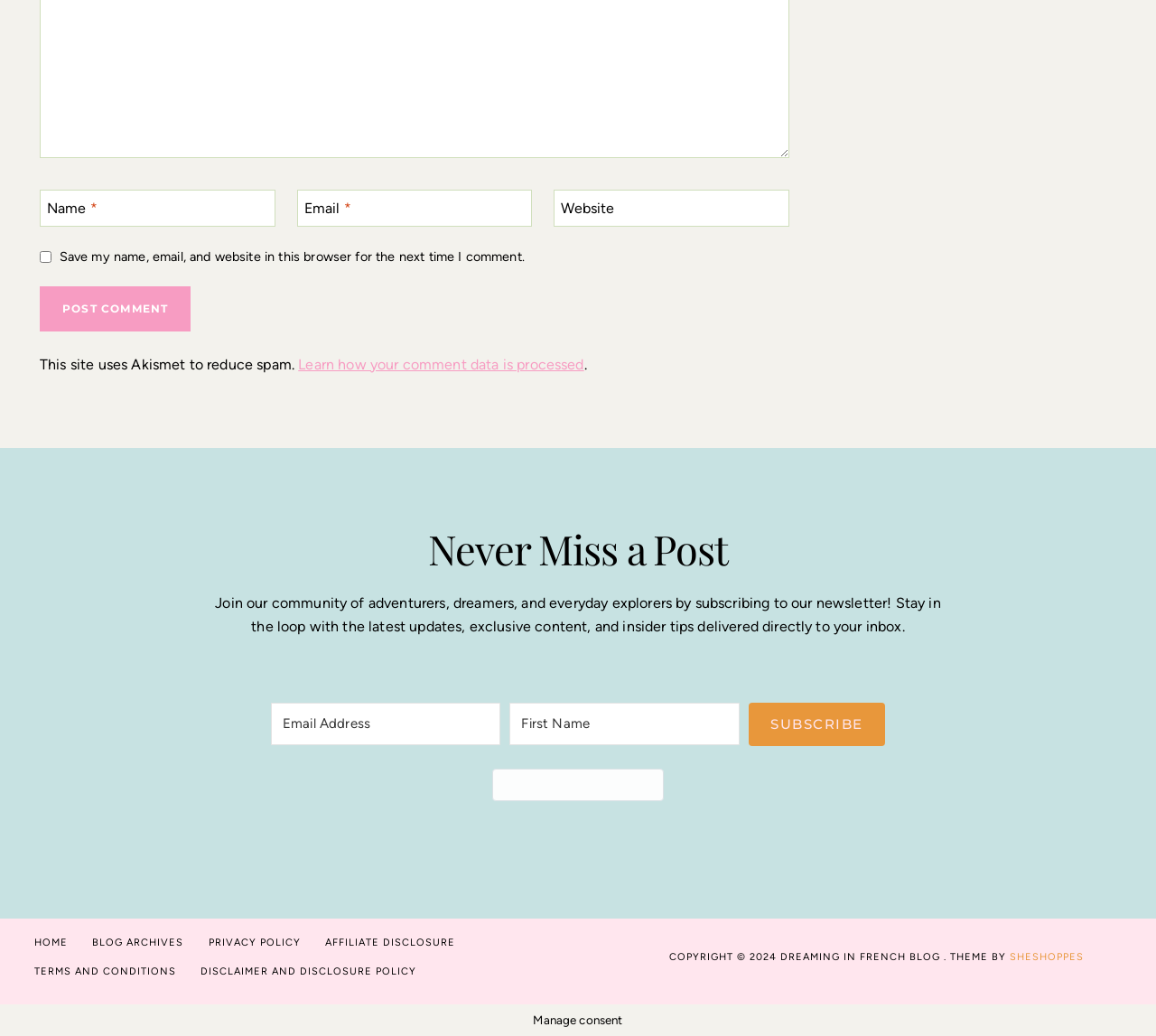Bounding box coordinates are specified in the format (top-left x, top-left y, bottom-right x, bottom-right y). All values are floating point numbers bounded between 0 and 1. Please provide the bounding box coordinate of the region this sentence describes: aria-label="First Name" name="fields[first_name]" placeholder="First Name"

[0.441, 0.679, 0.64, 0.72]